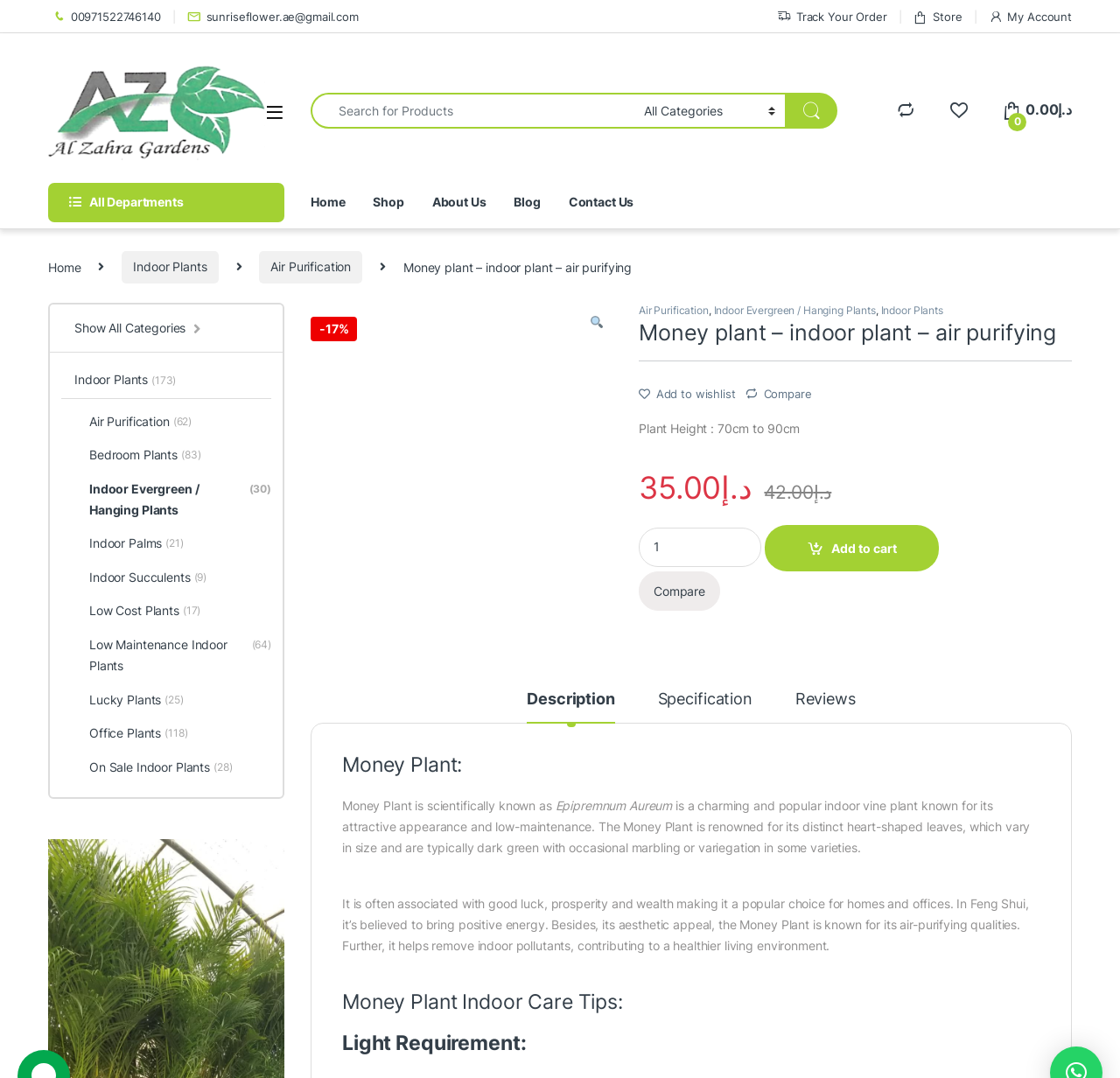What is the purpose of the Money plant?
Please give a detailed and thorough answer to the question, covering all relevant points.

I inferred the answer by reading the webpage's content, specifically the description 'It is often associated with good luck, prosperity and wealth making it a popular choice for homes and offices'.